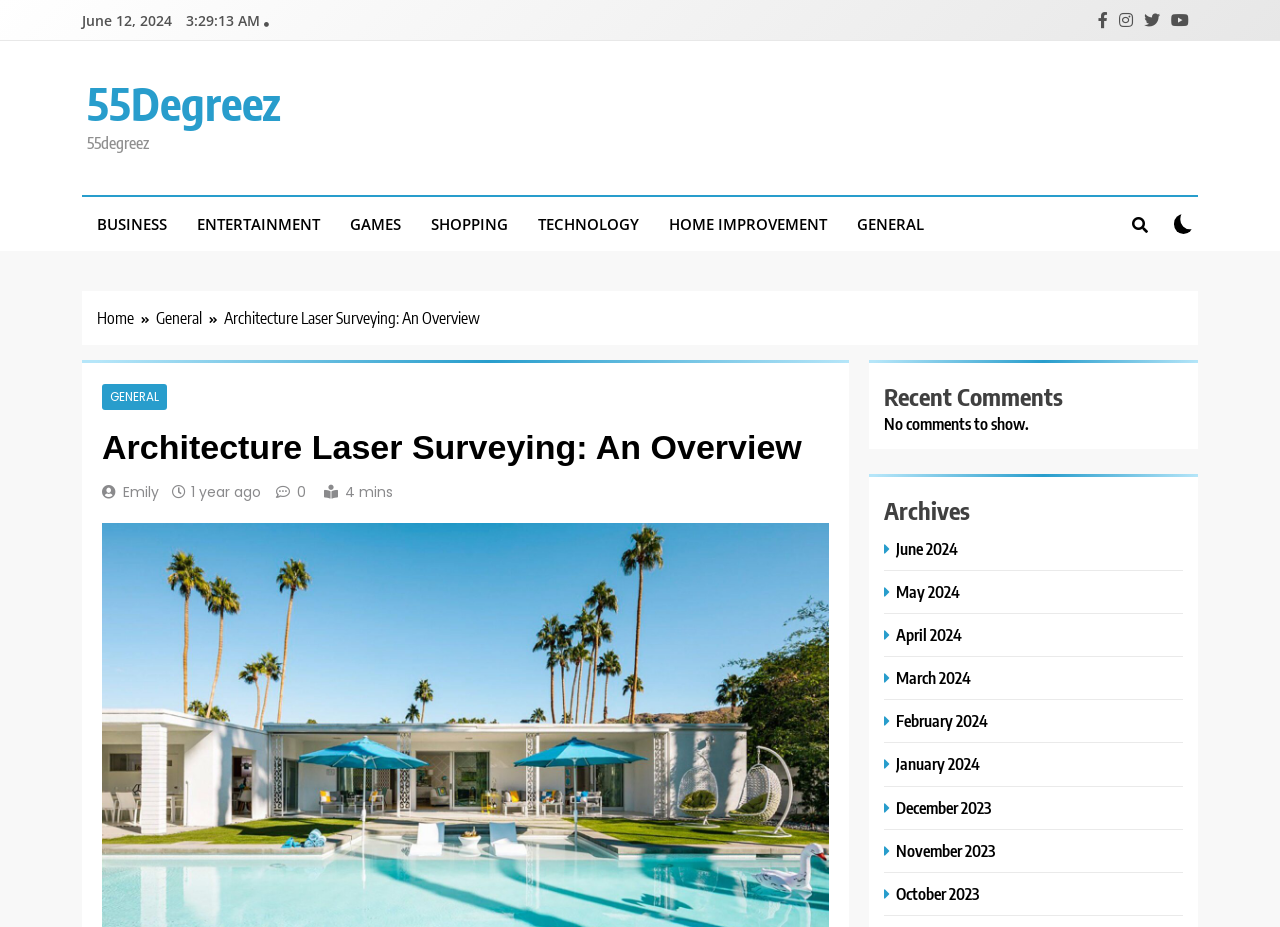Please identify the bounding box coordinates for the region that you need to click to follow this instruction: "Click the 'Company brief' link".

None